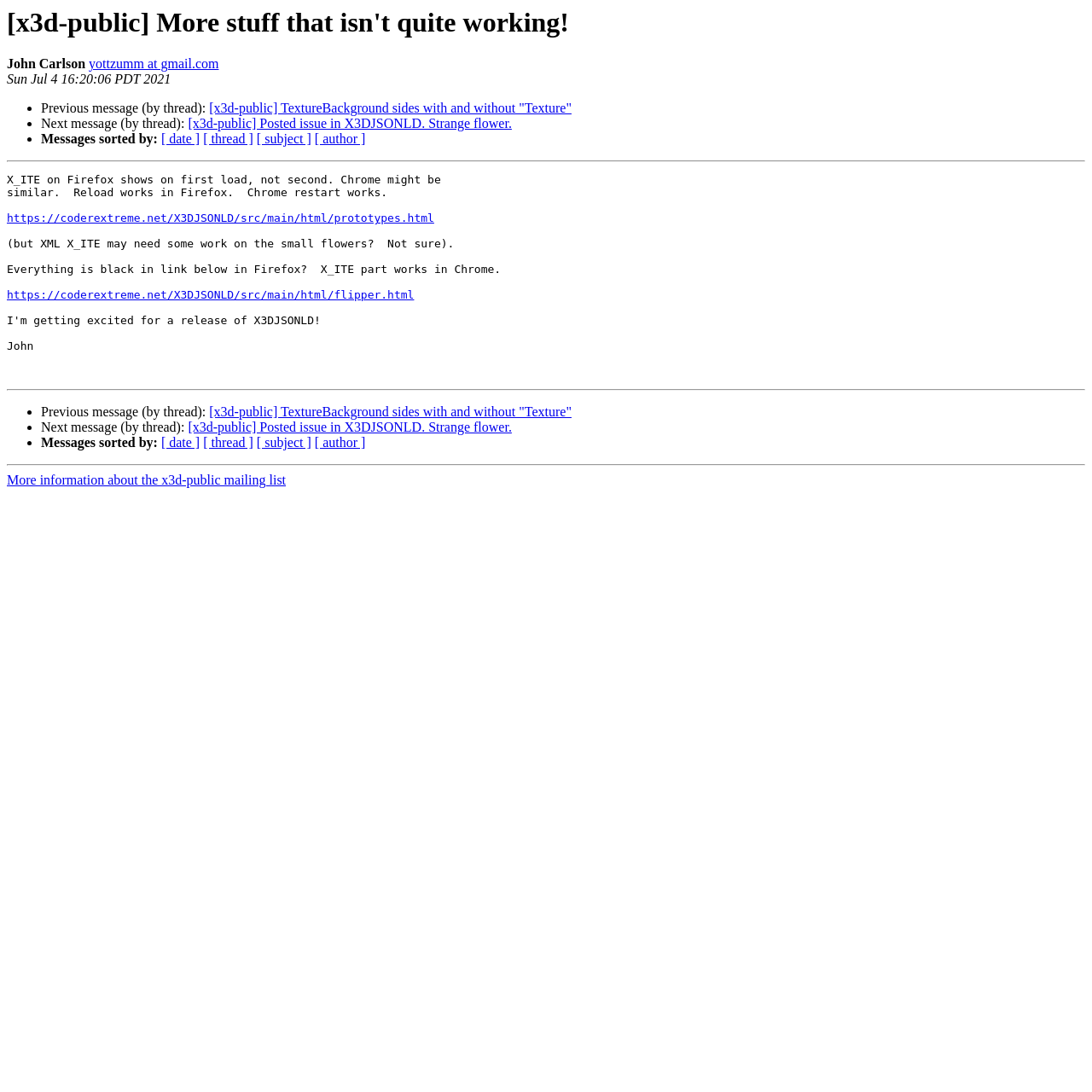Please determine the bounding box coordinates of the element's region to click for the following instruction: "Visit the webpage for X3DJSONLD prototypes".

[0.006, 0.194, 0.398, 0.206]